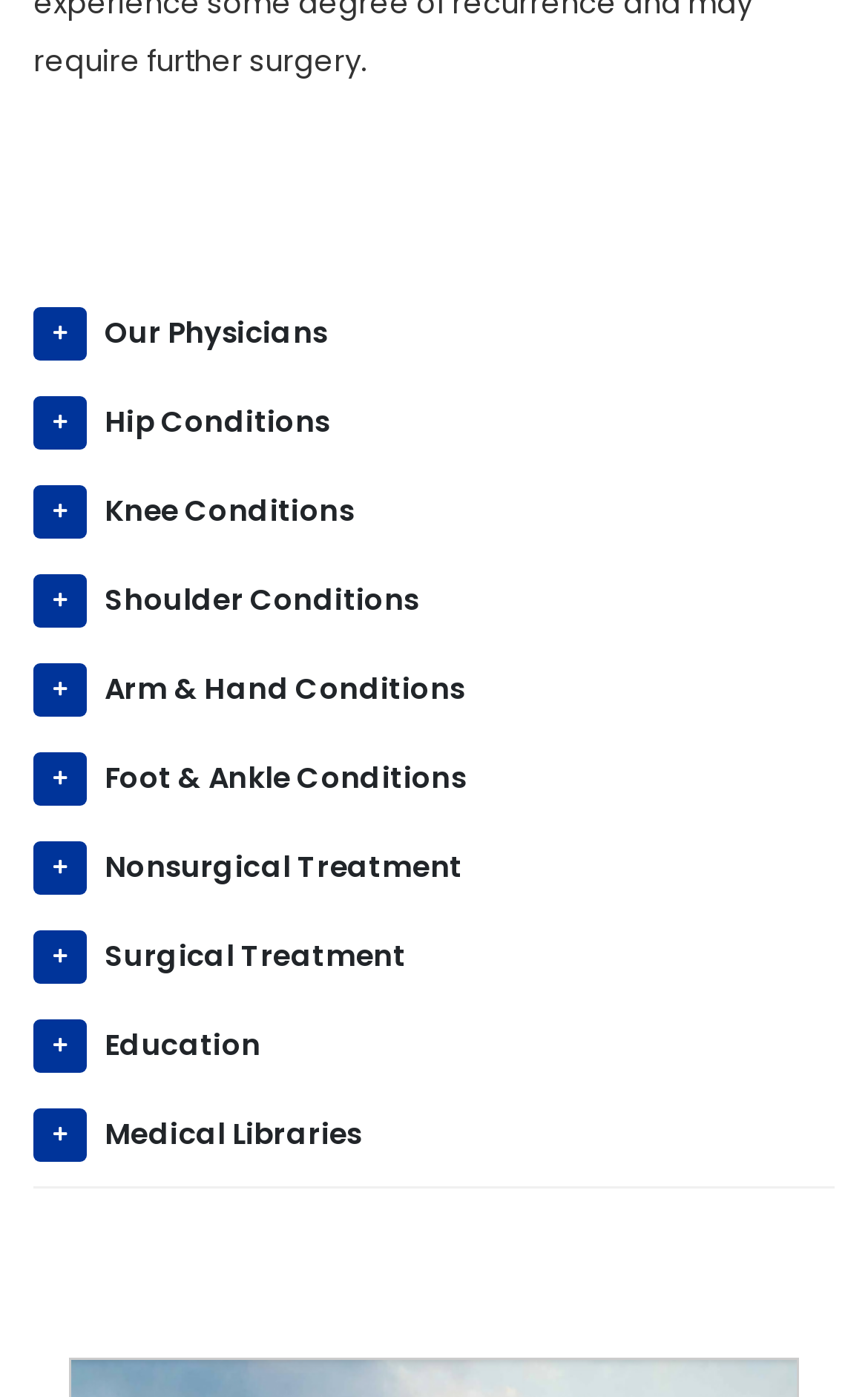Calculate the bounding box coordinates of the UI element given the description: "Our Physicians".

[0.038, 0.198, 0.962, 0.278]